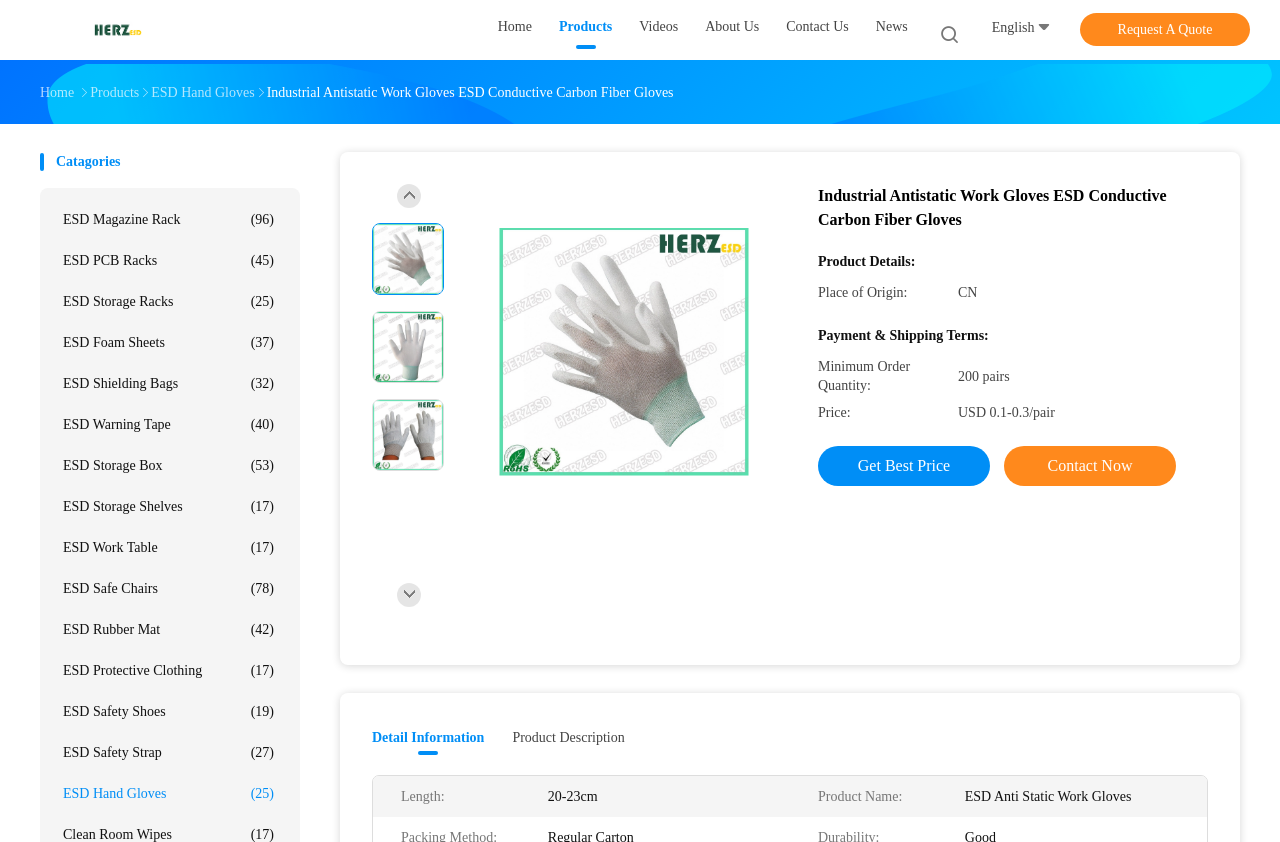Determine the bounding box coordinates of the section to be clicked to follow the instruction: "Click on the 'ESD Hand Gloves' link". The coordinates should be given as four float numbers between 0 and 1, formatted as [left, top, right, bottom].

[0.118, 0.101, 0.199, 0.119]